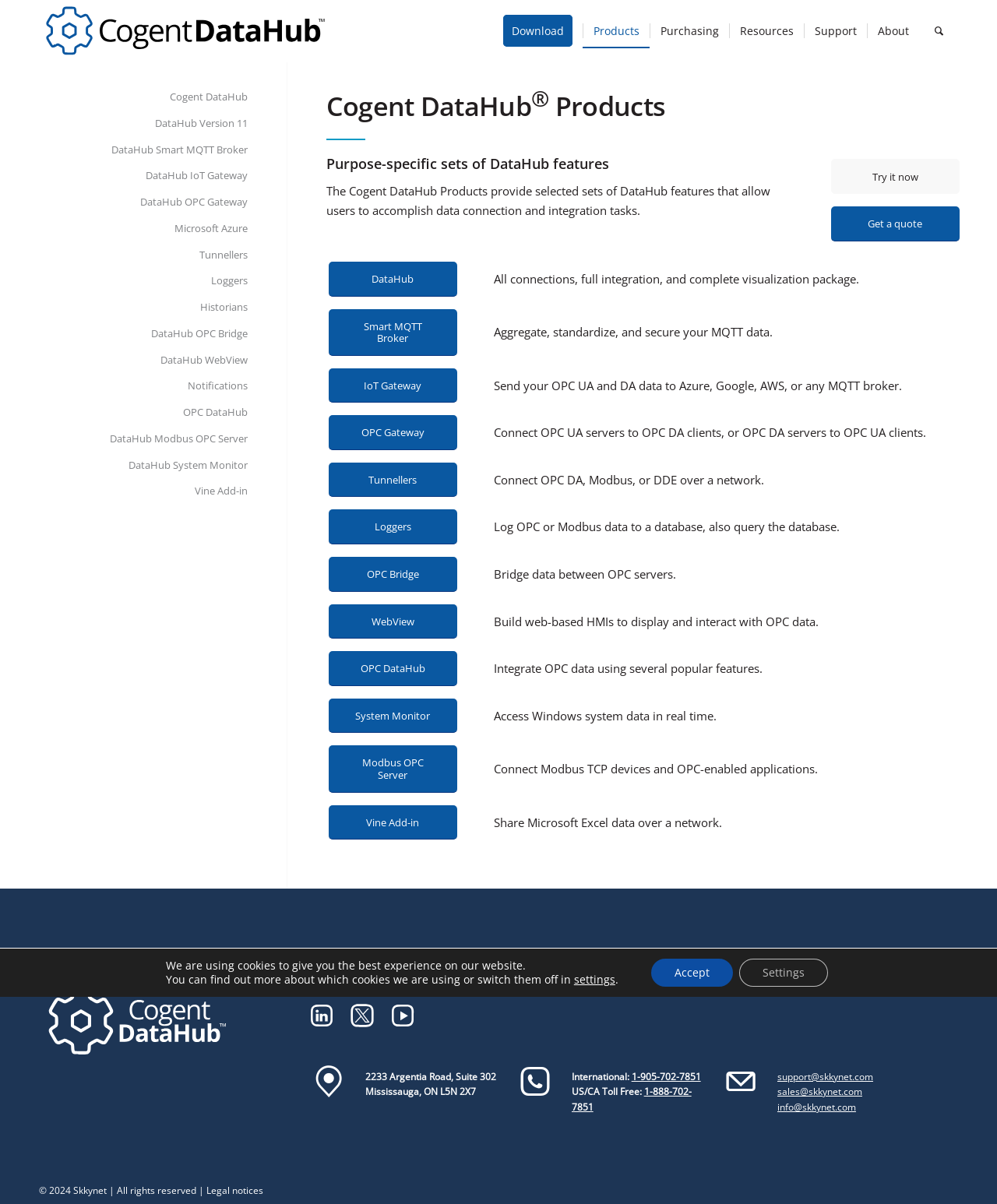Determine the bounding box coordinates of the element's region needed to click to follow the instruction: "Download the DataHub product". Provide these coordinates as four float numbers between 0 and 1, formatted as [left, top, right, bottom].

[0.505, 0.0, 0.584, 0.052]